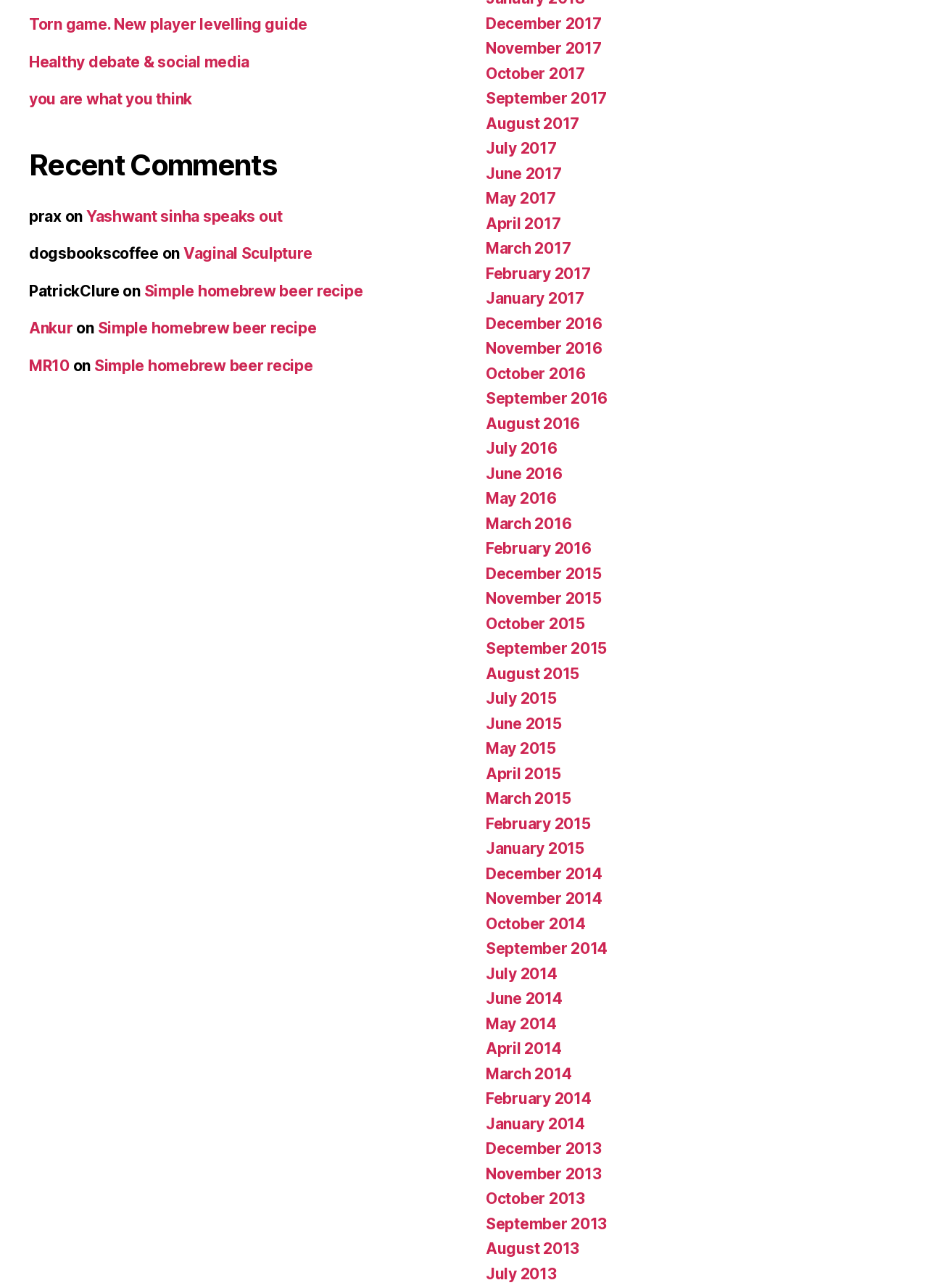Please provide the bounding box coordinates for the element that needs to be clicked to perform the instruction: "Click on the 'Torn game. New player levelling guide' link". The coordinates must consist of four float numbers between 0 and 1, formatted as [left, top, right, bottom].

[0.031, 0.012, 0.331, 0.026]